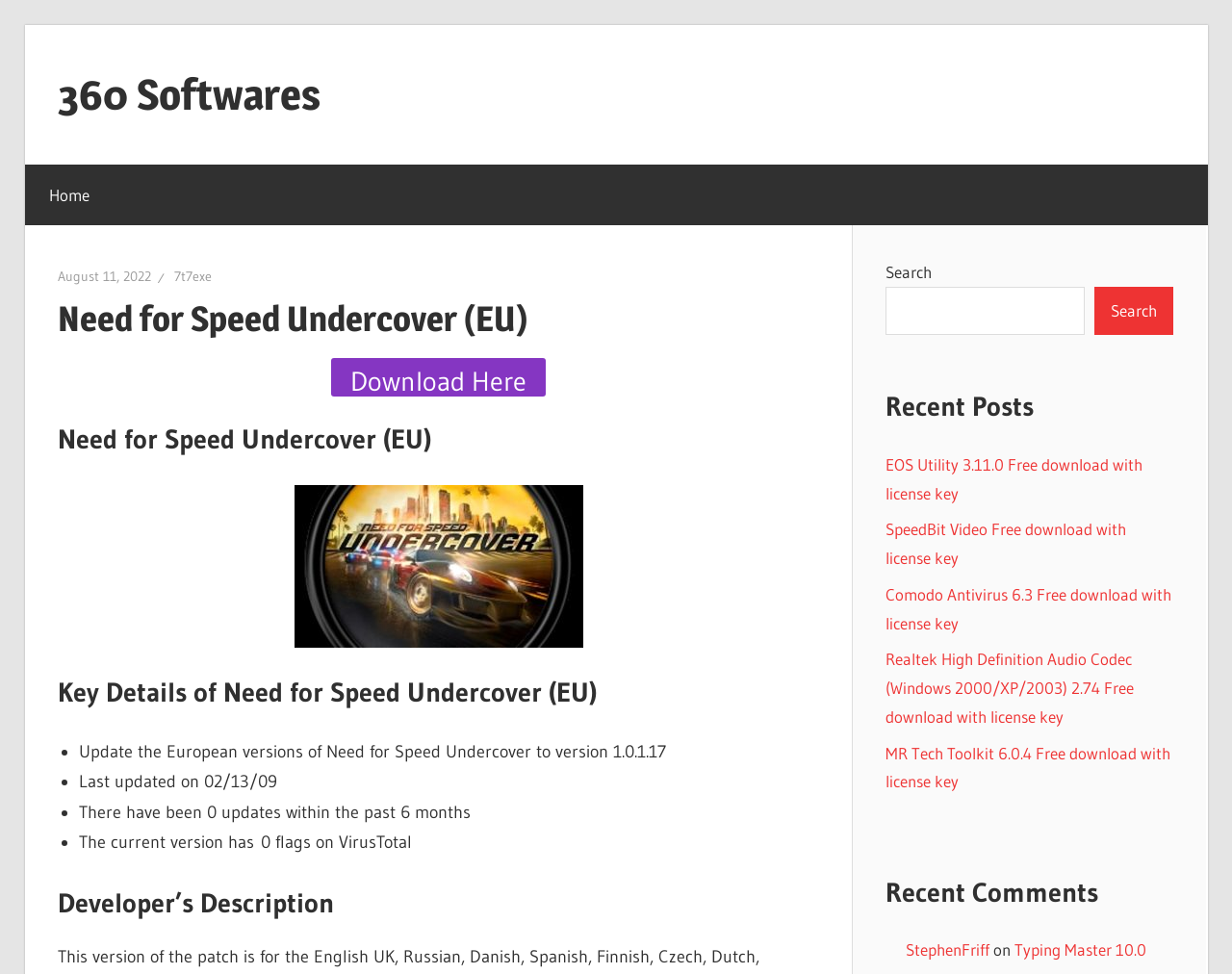From the webpage screenshot, identify the region described by August 11, 2022. Provide the bounding box coordinates as (top-left x, top-left y, bottom-right x, bottom-right y), with each value being a floating point number between 0 and 1.

[0.046, 0.275, 0.122, 0.293]